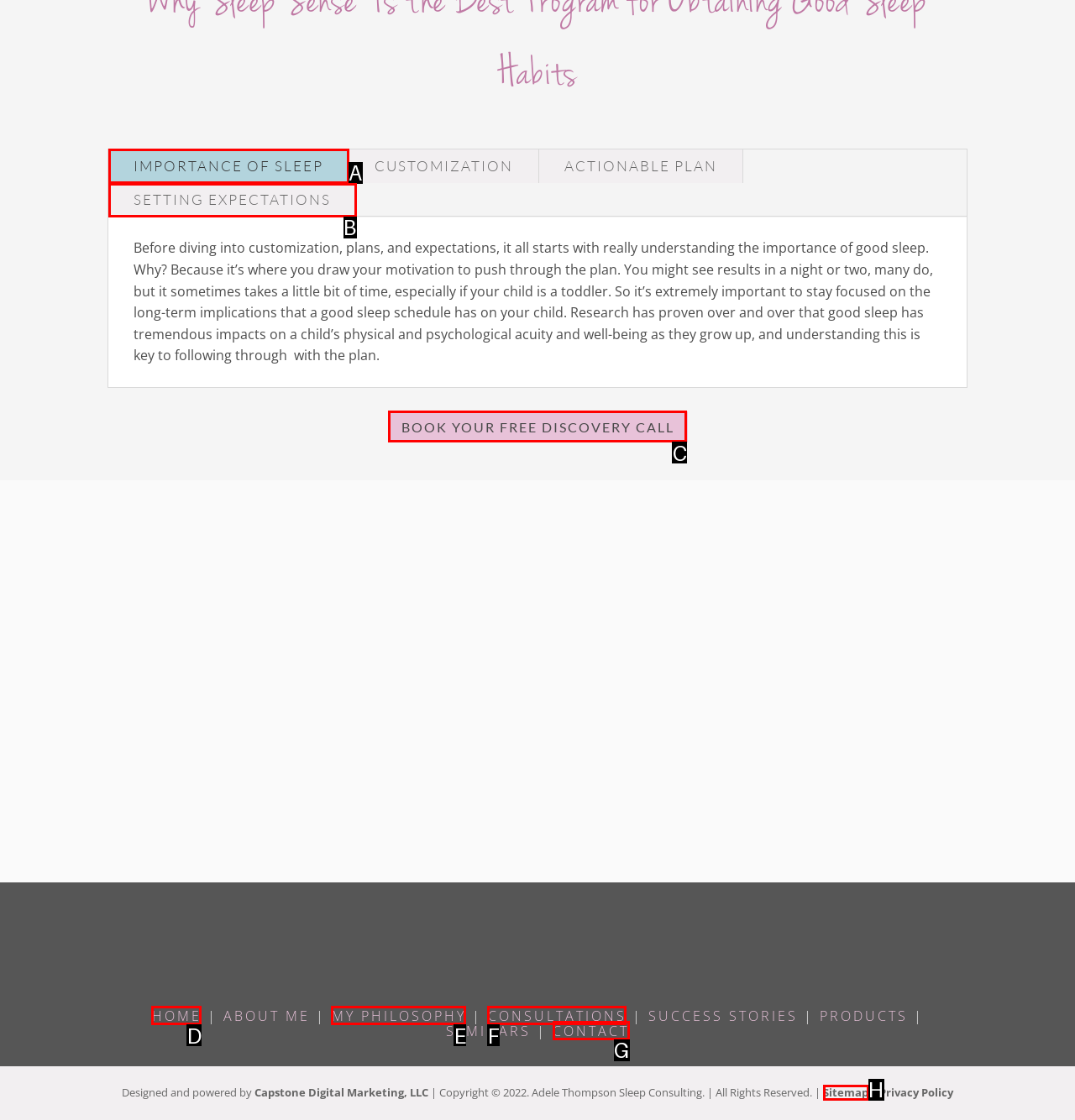Tell me which one HTML element I should click to complete the following instruction: Click on BOOK YOUR FREE DISCOVERY CALL
Answer with the option's letter from the given choices directly.

C